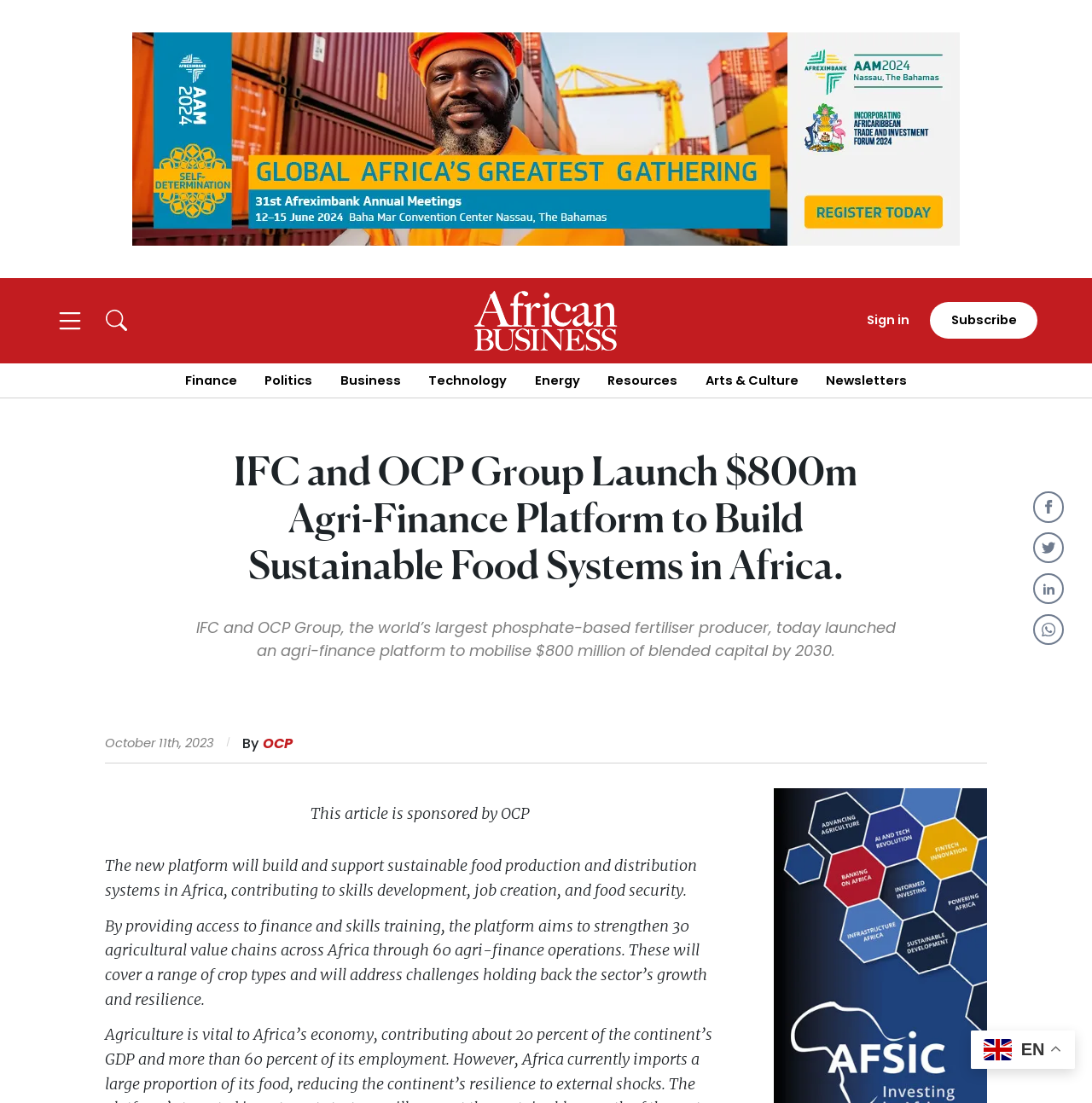Examine the image carefully and respond to the question with a detailed answer: 
How much blended capital will the platform mobilise by 2030?

The question is asking about the amount of blended capital that the platform will mobilise by 2030. From the webpage, we can see that the text 'to mobilise $800 million of blended capital by 2030' indicates that the platform will mobilise $800 million of blended capital by 2030.